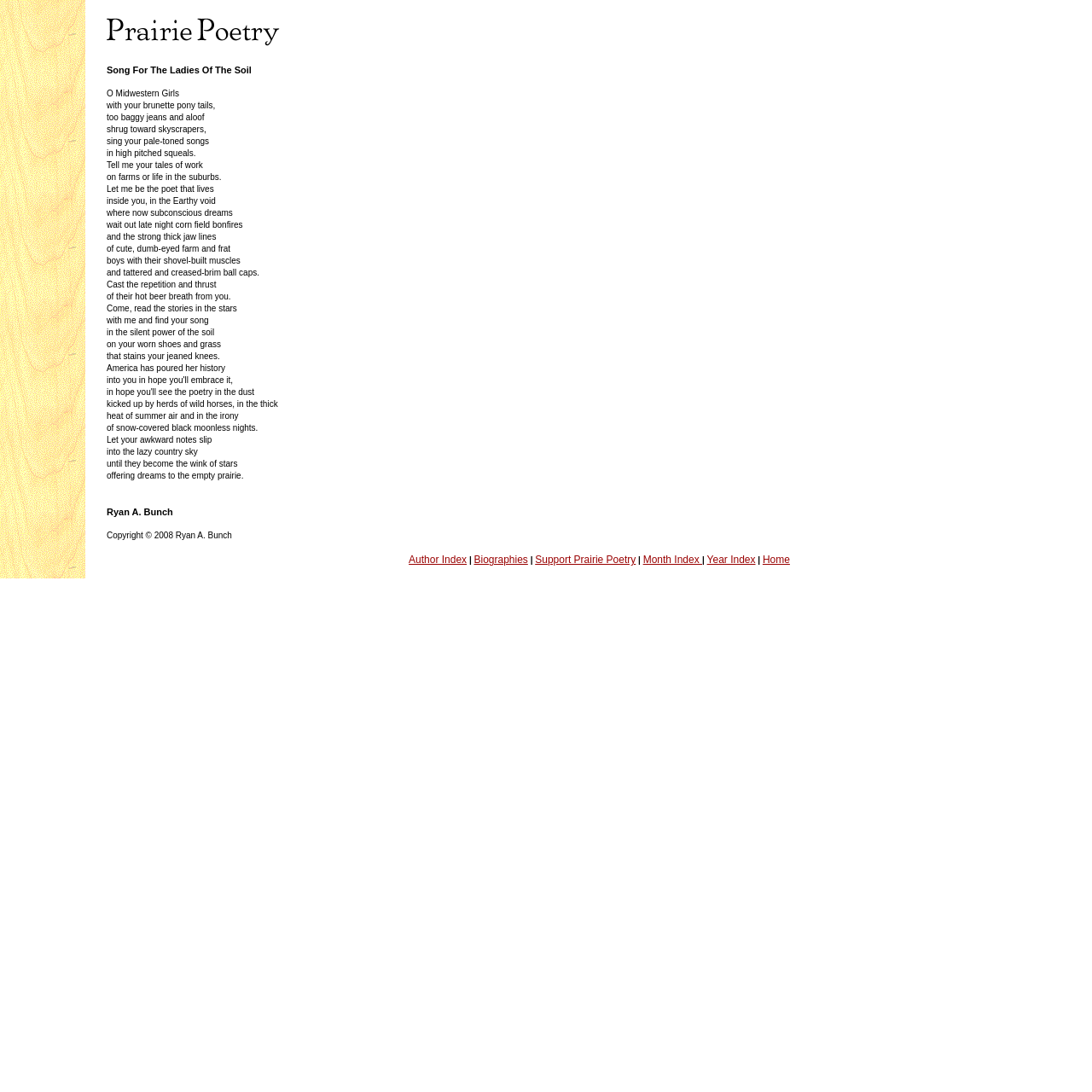What is the copyright year of the poem?
Please provide a single word or phrase answer based on the image.

2008